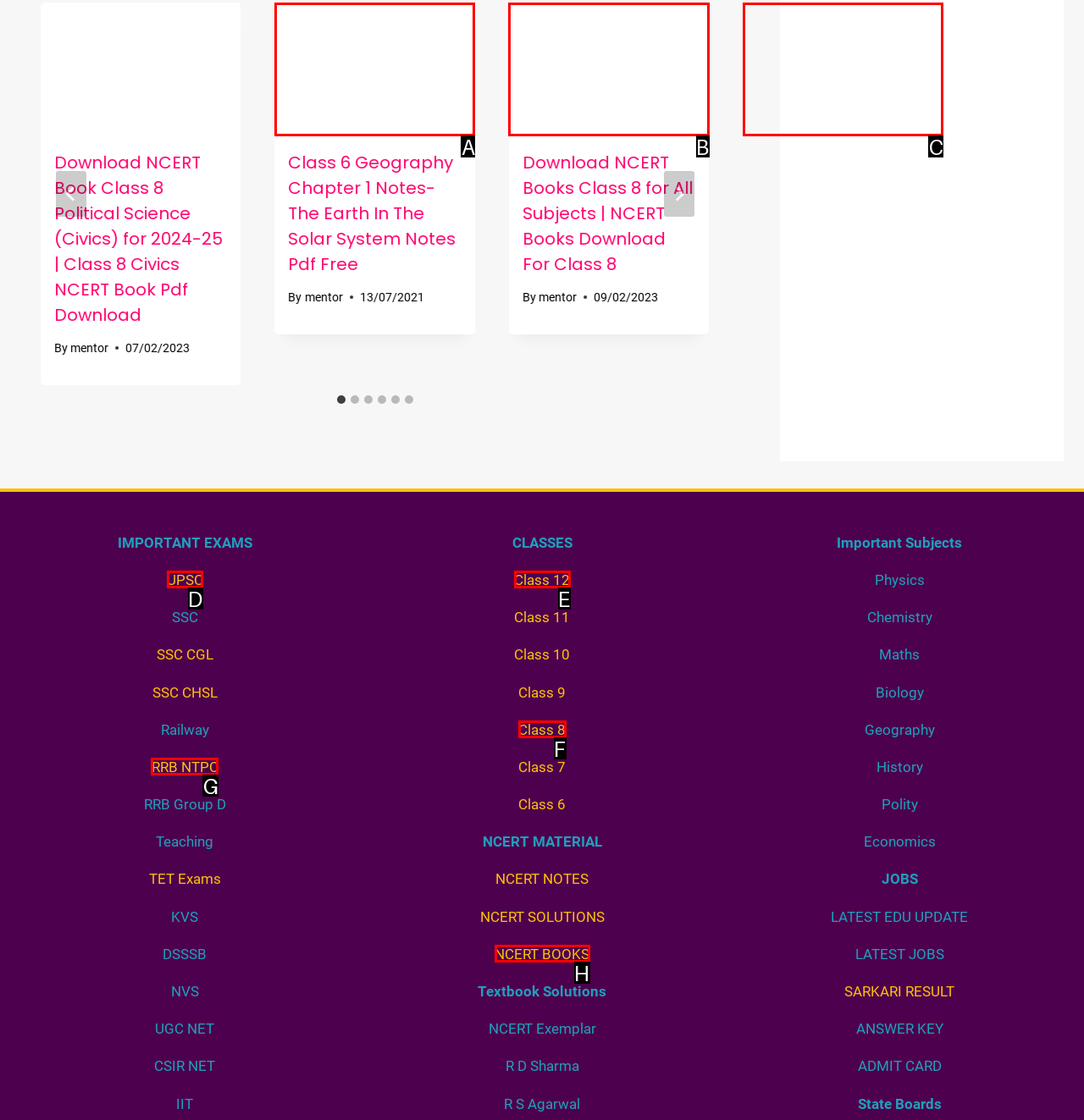Which HTML element should be clicked to perform the following task: Click the Skip Hire East Sussex logo
Reply with the letter of the appropriate option.

None